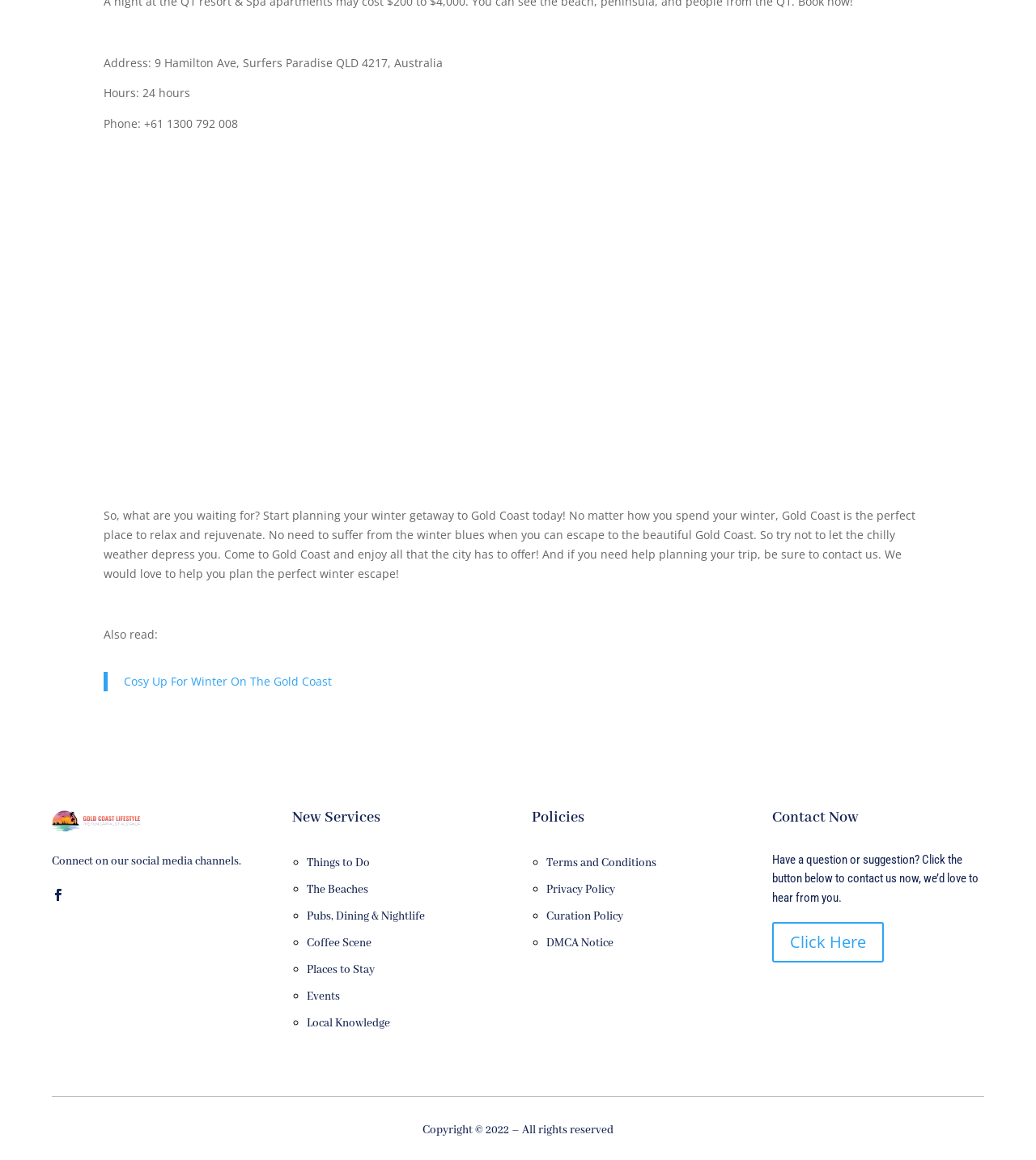Please study the image and answer the question comprehensively:
What is the purpose of the webpage?

I inferred the purpose of the webpage by reading the StaticText element with the text 'So, what are you waiting for? Start planning your winter getaway to Gold Coast today!' which suggests that the webpage is promoting Gold Coast as a winter destination.